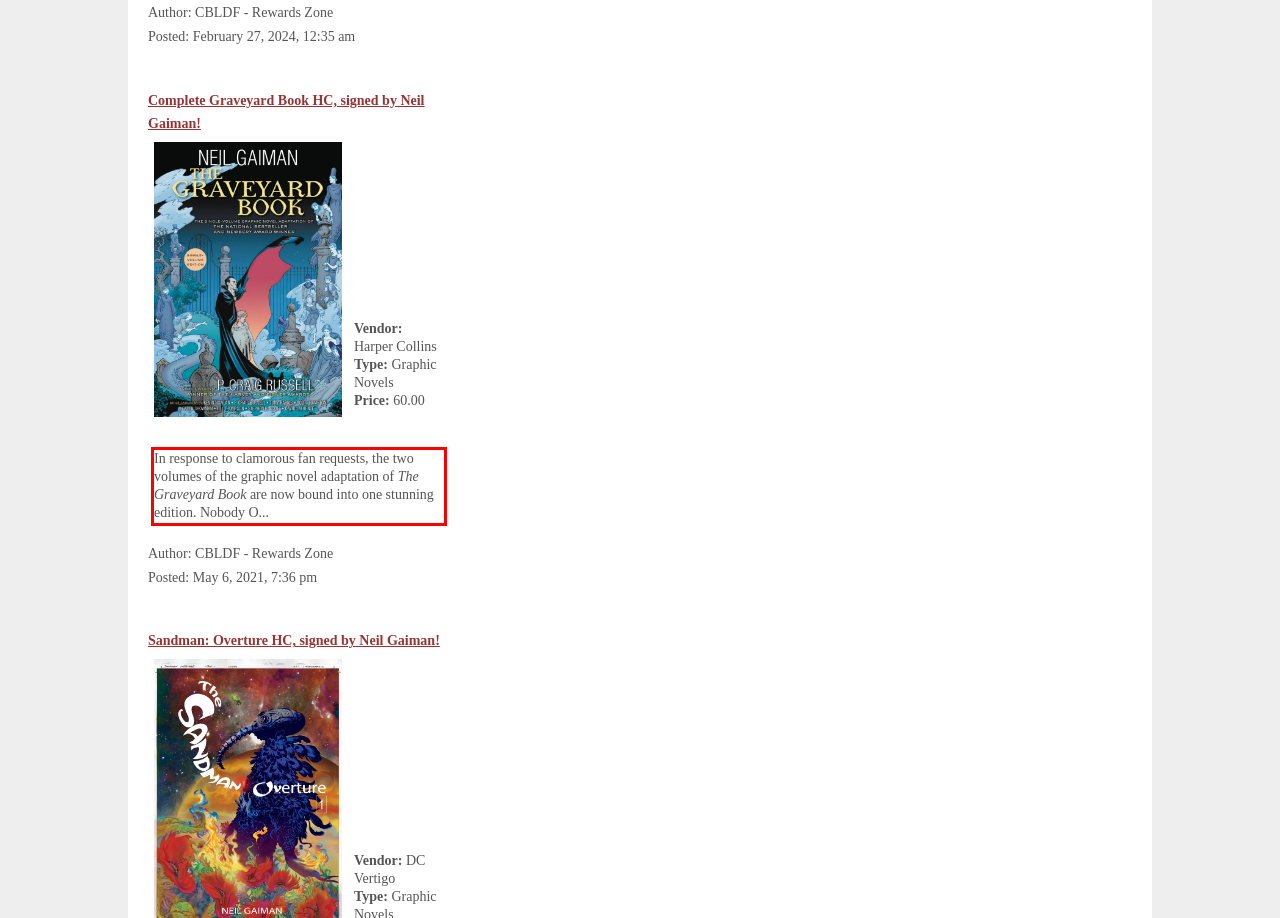Please analyze the screenshot of a webpage and extract the text content within the red bounding box using OCR.

In response to clamorous fan requests, the two volumes of the graphic novel adaptation of The Graveyard Book are now bound into one stunning edition. Nobody O...